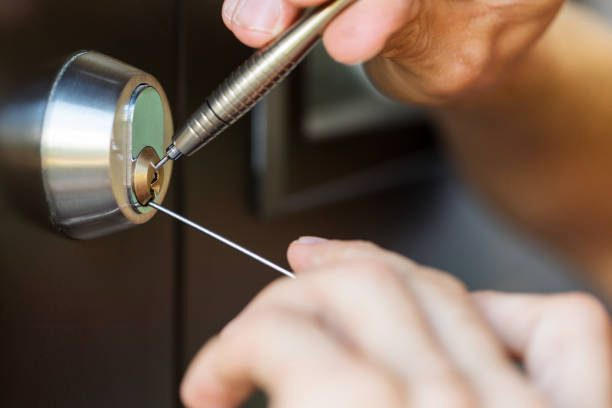What is the quality of the grip exhibited by the hand?
Using the visual information, respond with a single word or phrase.

Steady